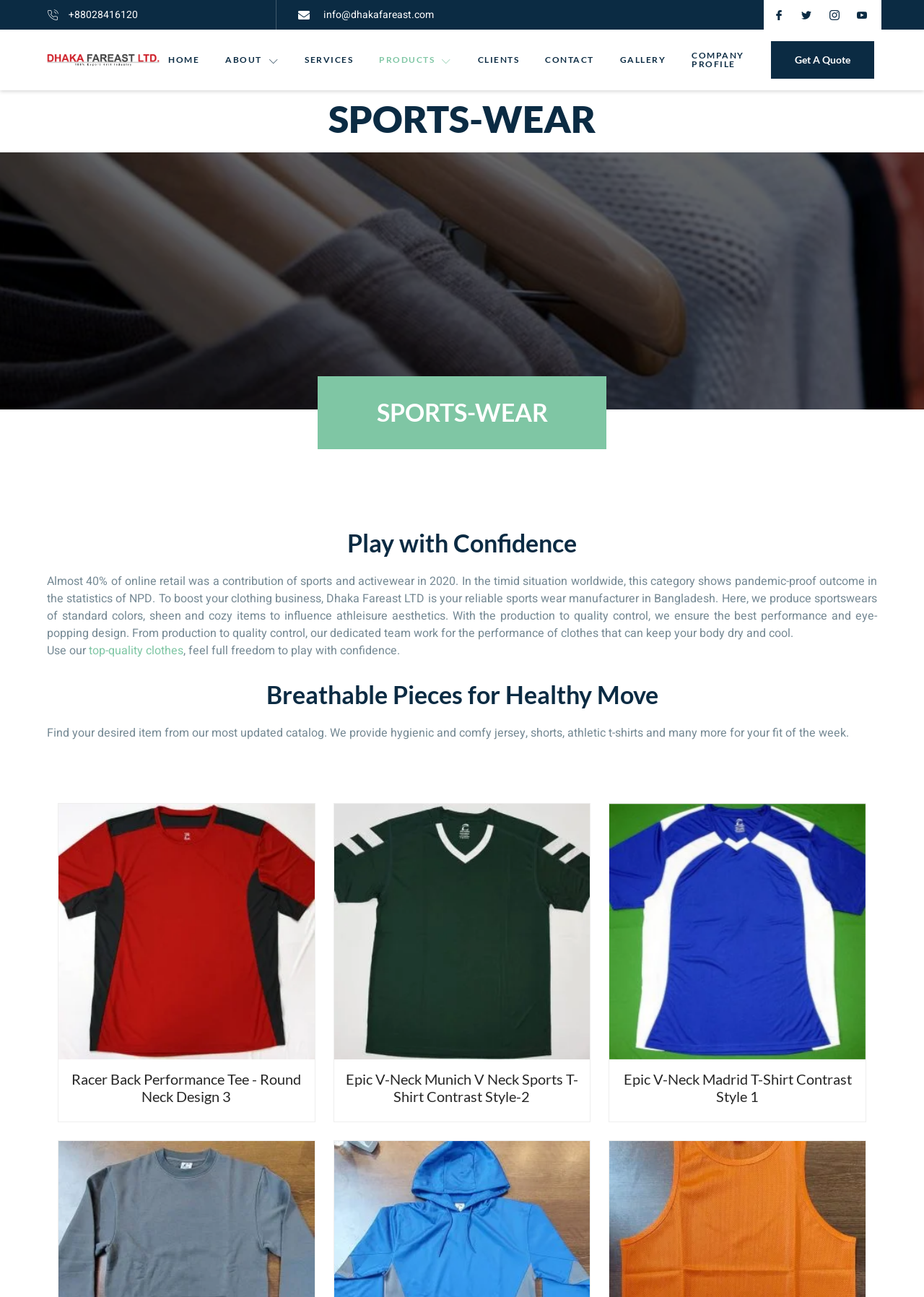Identify the bounding box for the described UI element. Provide the coordinates in (top-left x, top-left y, bottom-right x, bottom-right y) format with values ranging from 0 to 1: Get A Quote

[0.834, 0.032, 0.946, 0.061]